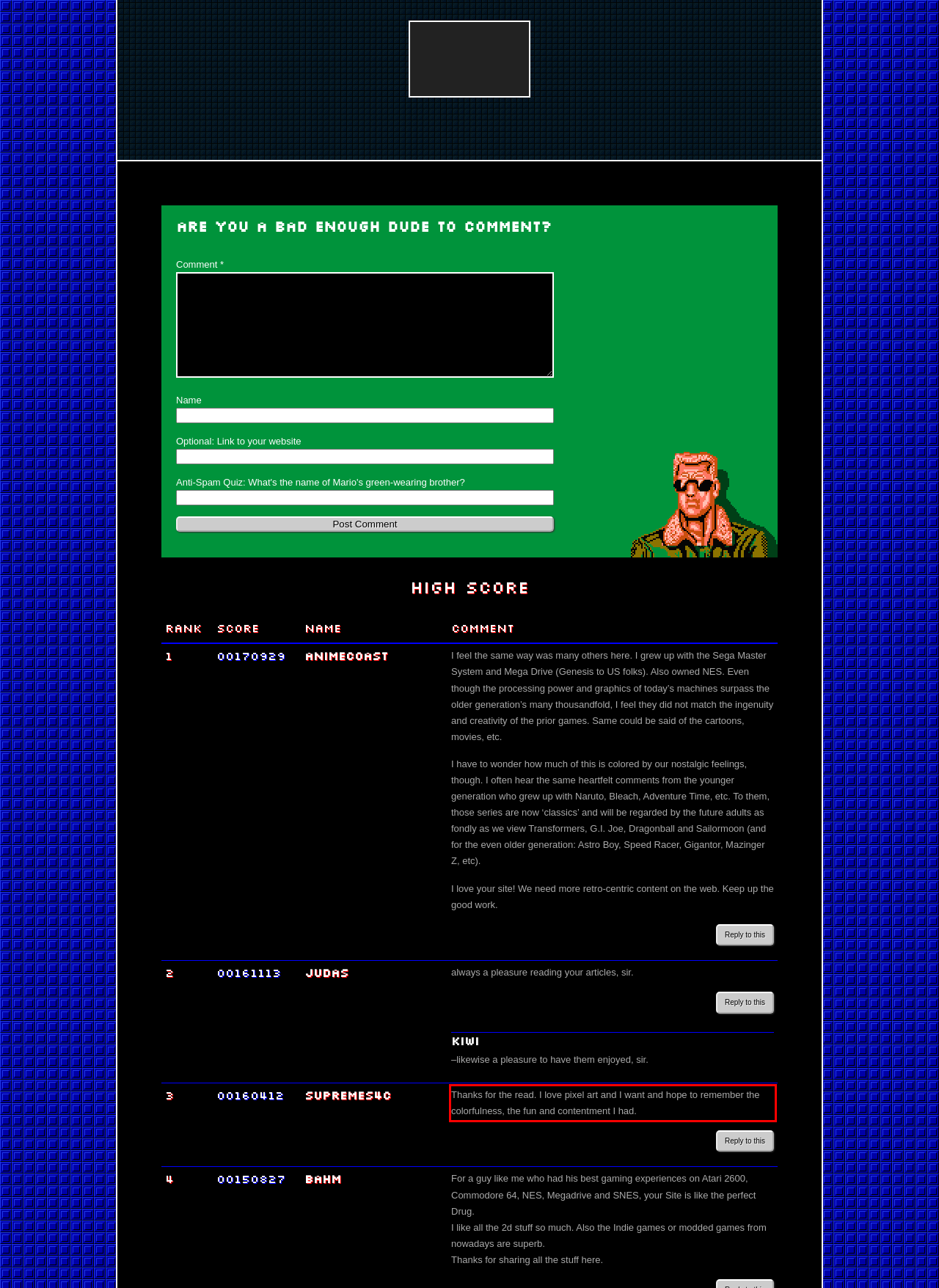Look at the provided screenshot of the webpage and perform OCR on the text within the red bounding box.

Thanks for the read. I love pixel art and I want and hope to remember the colorfulness, the fun and contentment I had.